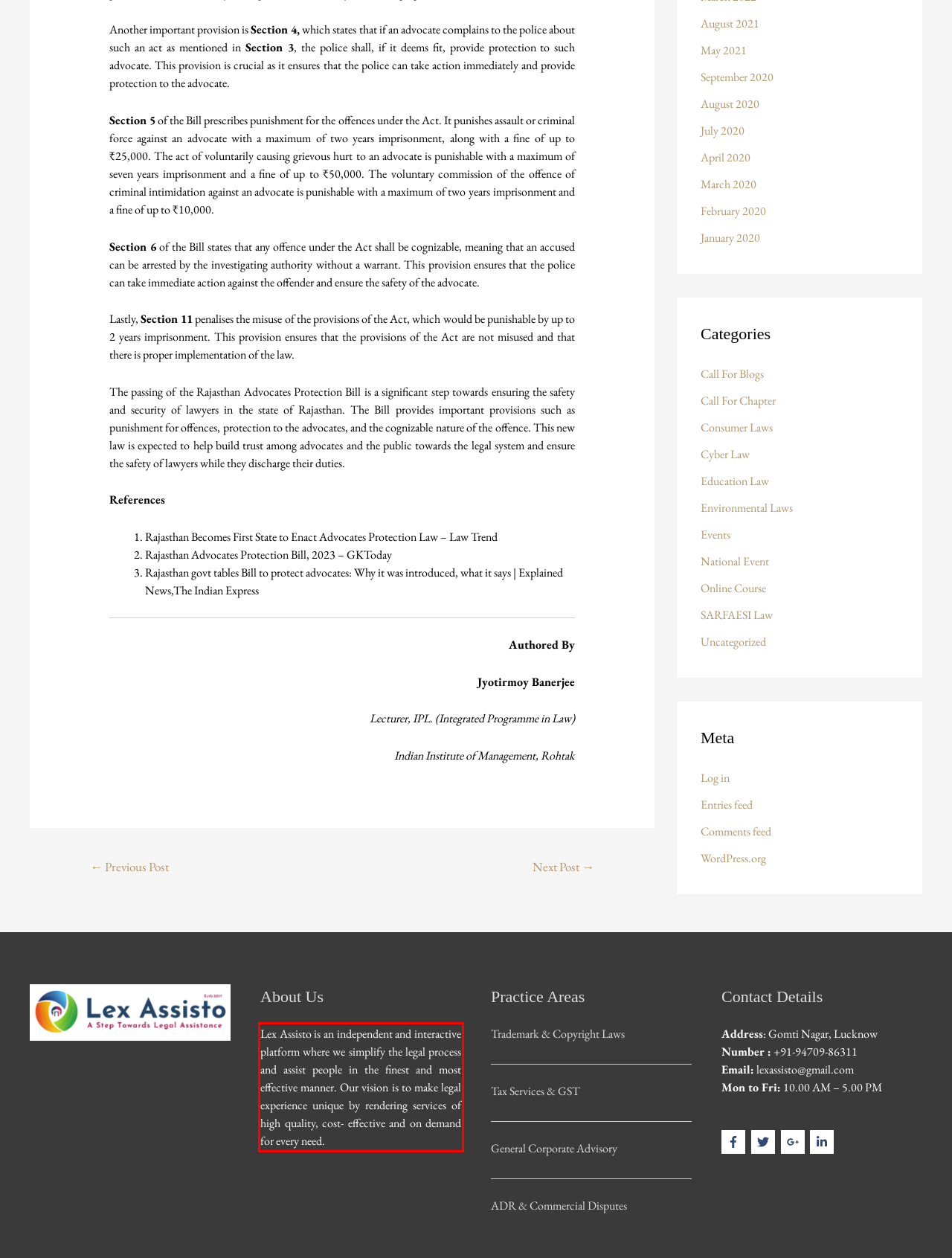Identify and transcribe the text content enclosed by the red bounding box in the given screenshot.

Lex Assisto is an independent and interactive platform where we simplify the legal process and assist people in the finest and most effective manner. Our vision is to make legal experience unique by rendering services of high quality, cost- effective and on demand for every need.